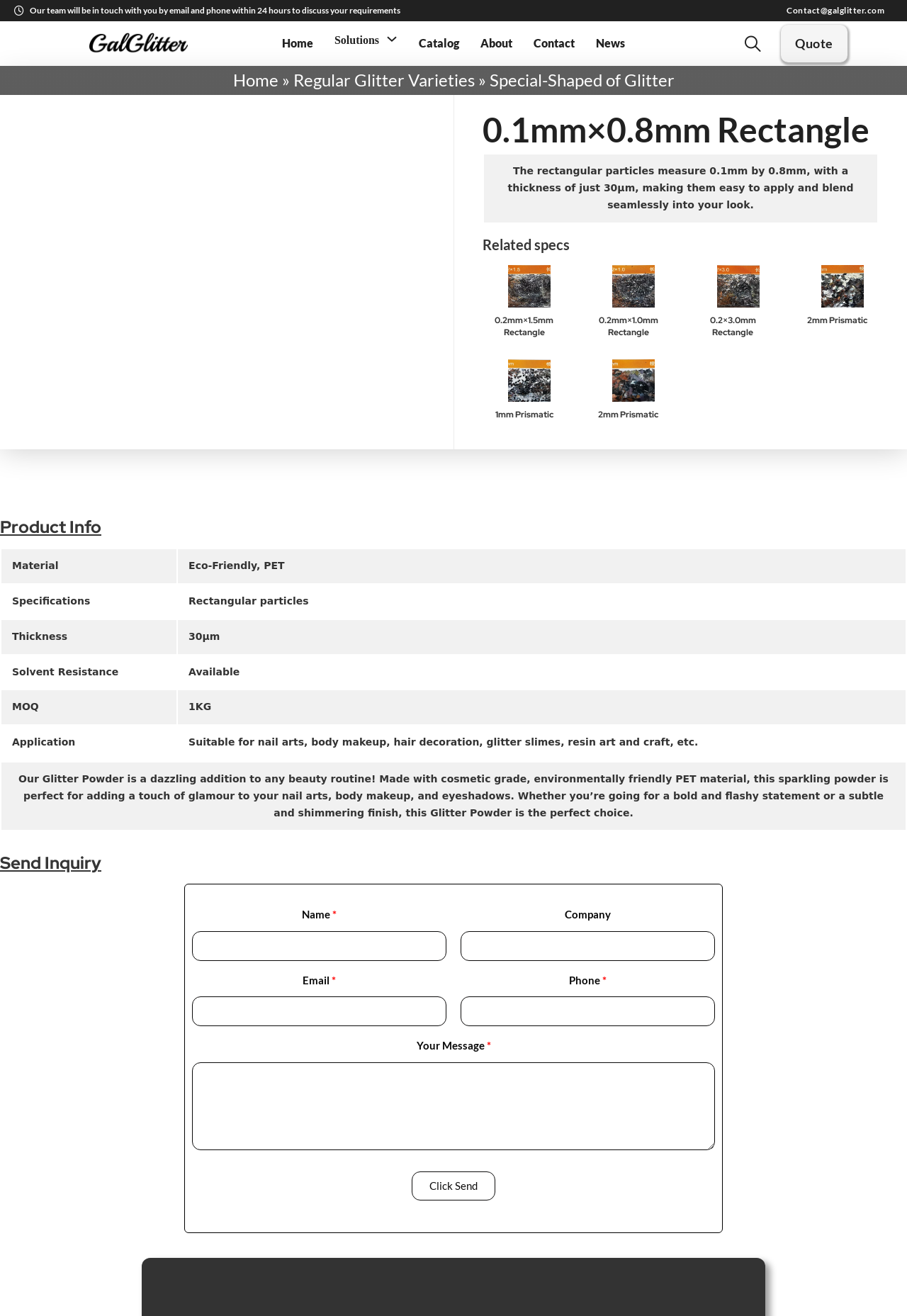What is the size of the rectangular particles?
Look at the webpage screenshot and answer the question with a detailed explanation.

I found the answer by looking at the heading '0.1mm×0.8mm Rectangle' and the description 'The rectangular particles measure 0.1mm by 0.8mm, with a thickness of just 30μm, making them easy to apply and blend seamlessly into your look.'